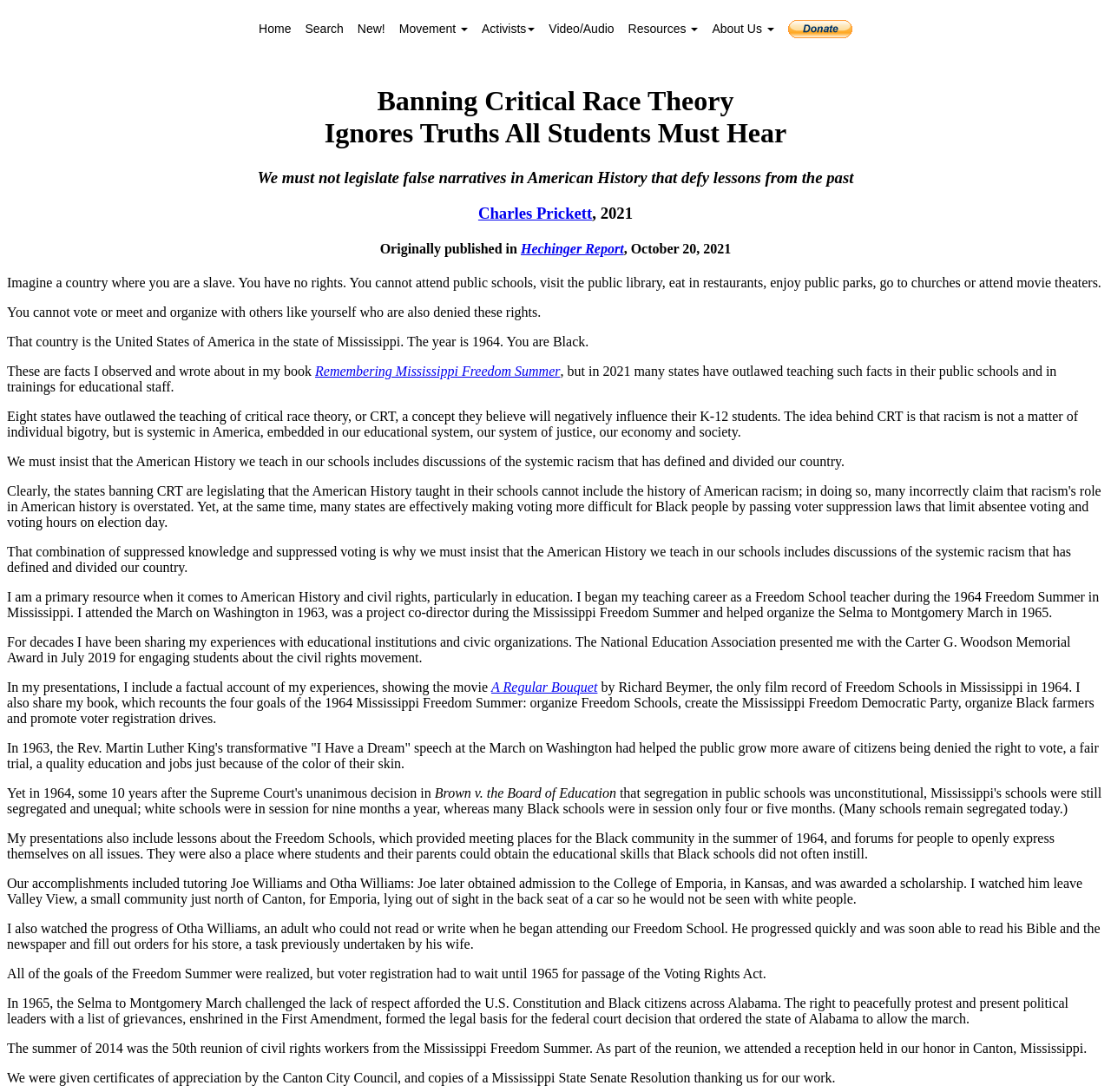Please mark the bounding box coordinates of the area that should be clicked to carry out the instruction: "Click on the 'Charles Prickett' link".

[0.43, 0.186, 0.533, 0.203]